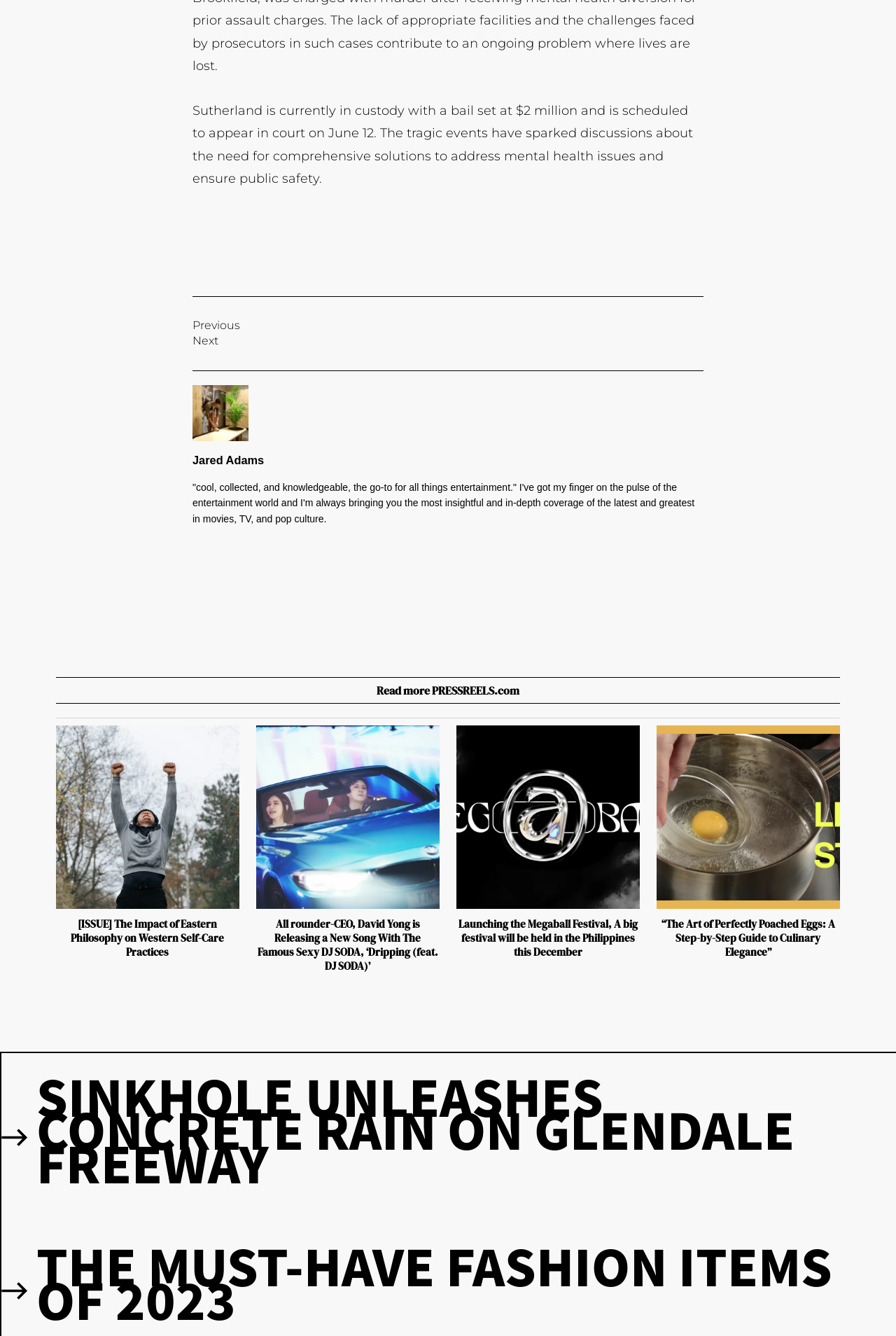Please indicate the bounding box coordinates for the clickable area to complete the following task: "View the article about the impact of Eastern philosophy on Western self-care practices". The coordinates should be specified as four float numbers between 0 and 1, i.e., [left, top, right, bottom].

[0.062, 0.543, 0.267, 0.68]